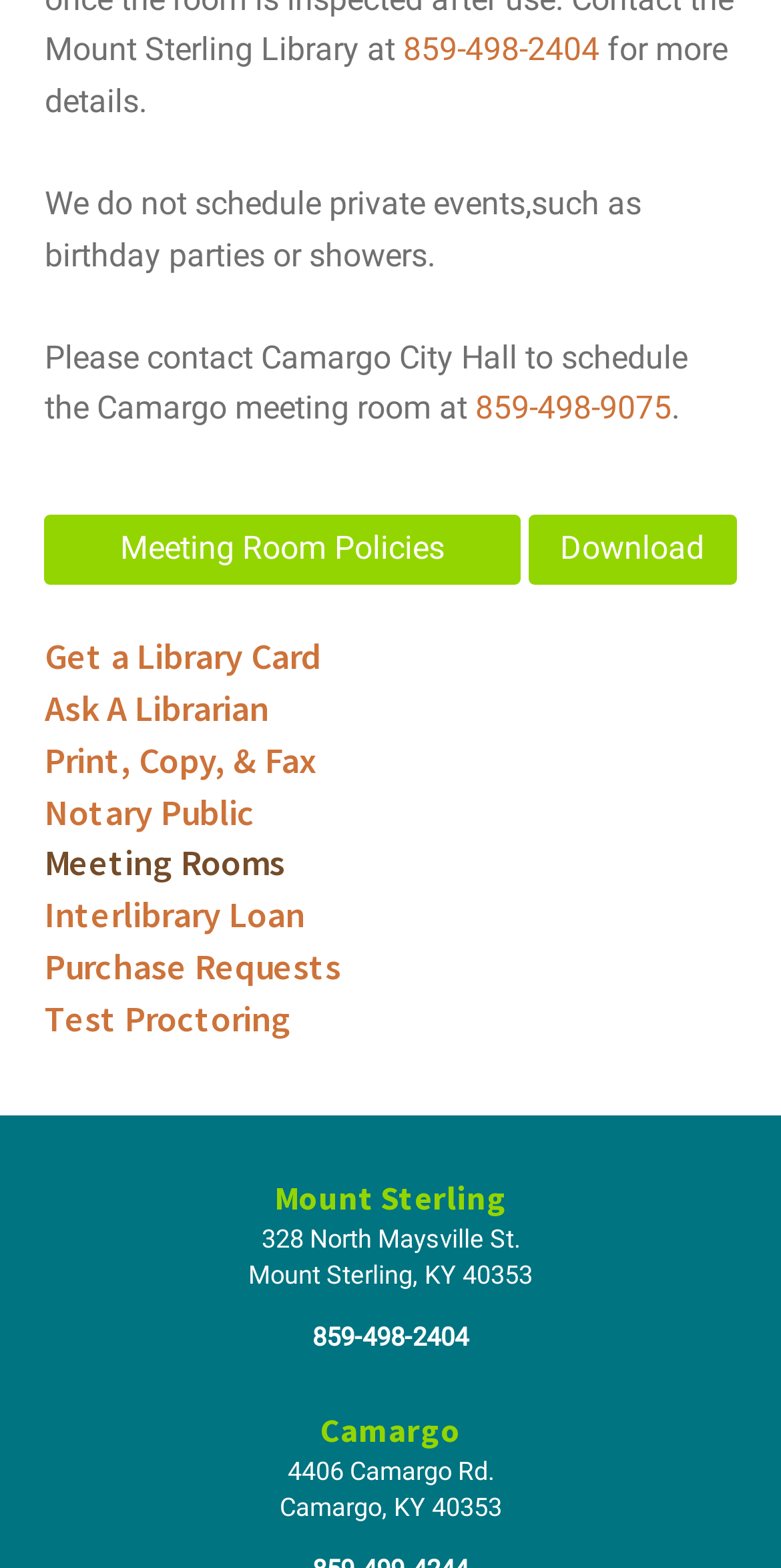What is the phone number for Camargo City Hall?
Using the image, elaborate on the answer with as much detail as possible.

I found the phone number for Camargo City Hall by looking for the text 'Please contact Camargo City Hall' and found the corresponding phone number '859-498-9075'.